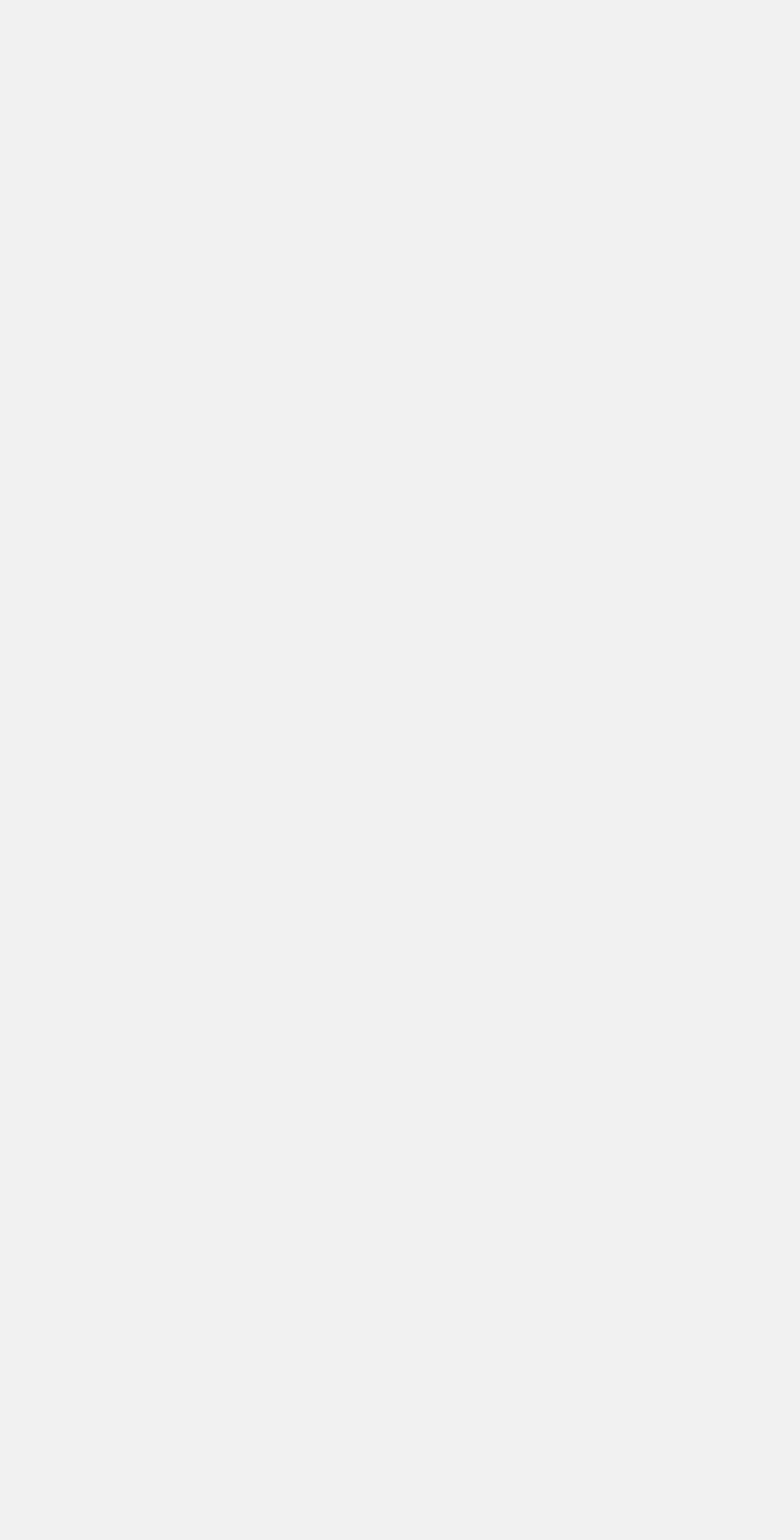Identify the bounding box for the described UI element. Provide the coordinates in (top-left x, top-left y, bottom-right x, bottom-right y) format with values ranging from 0 to 1: Next page

[0.877, 0.873, 1.0, 0.936]